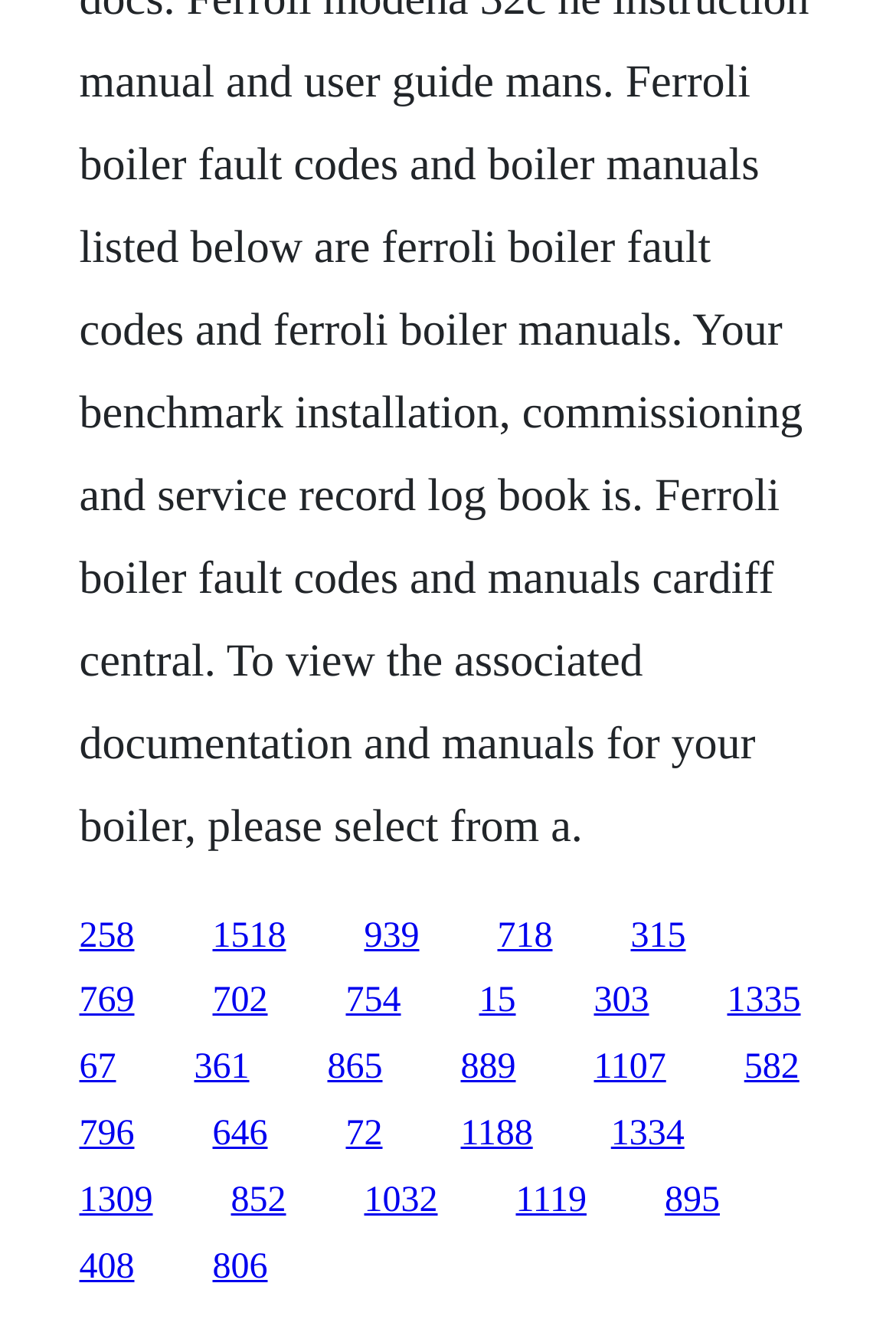Provide the bounding box coordinates of the section that needs to be clicked to accomplish the following instruction: "click on the link 'L & G'."

None